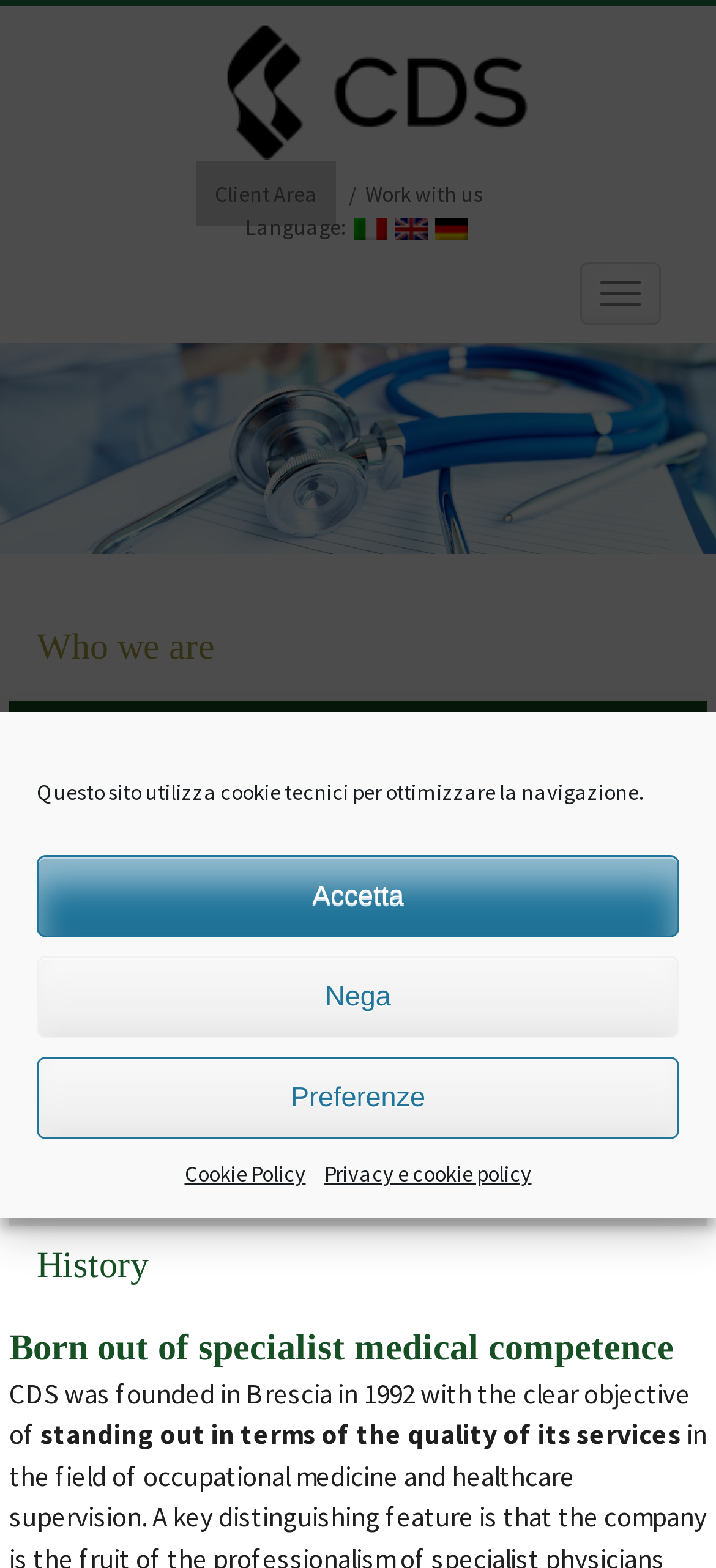Show the bounding box coordinates of the region that should be clicked to follow the instruction: "Switch to English language."

[0.488, 0.136, 0.545, 0.153]